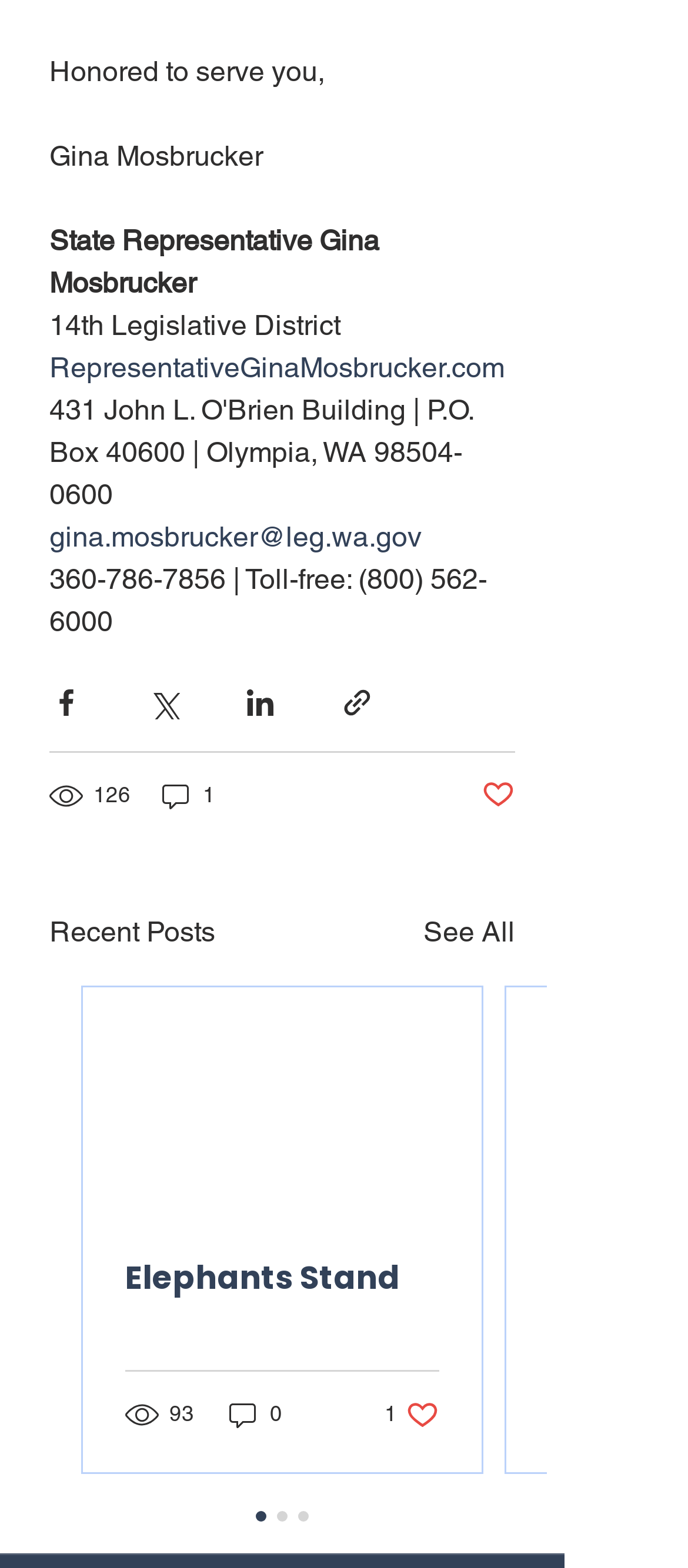Provide the bounding box coordinates, formatted as (top-left x, top-left y, bottom-right x, bottom-right y), with all values being floating point numbers between 0 and 1. Identify the bounding box of the UI element that matches the description: Group adventure tour

None